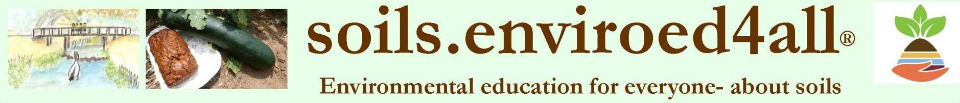What is the bird species in the watercolor scene?
Kindly offer a detailed explanation using the data available in the image.

The bird species in the watercolor scene can be identified as a pelican, which is depicted in a serene riverbank setting, adding to the overall aesthetic of the header.